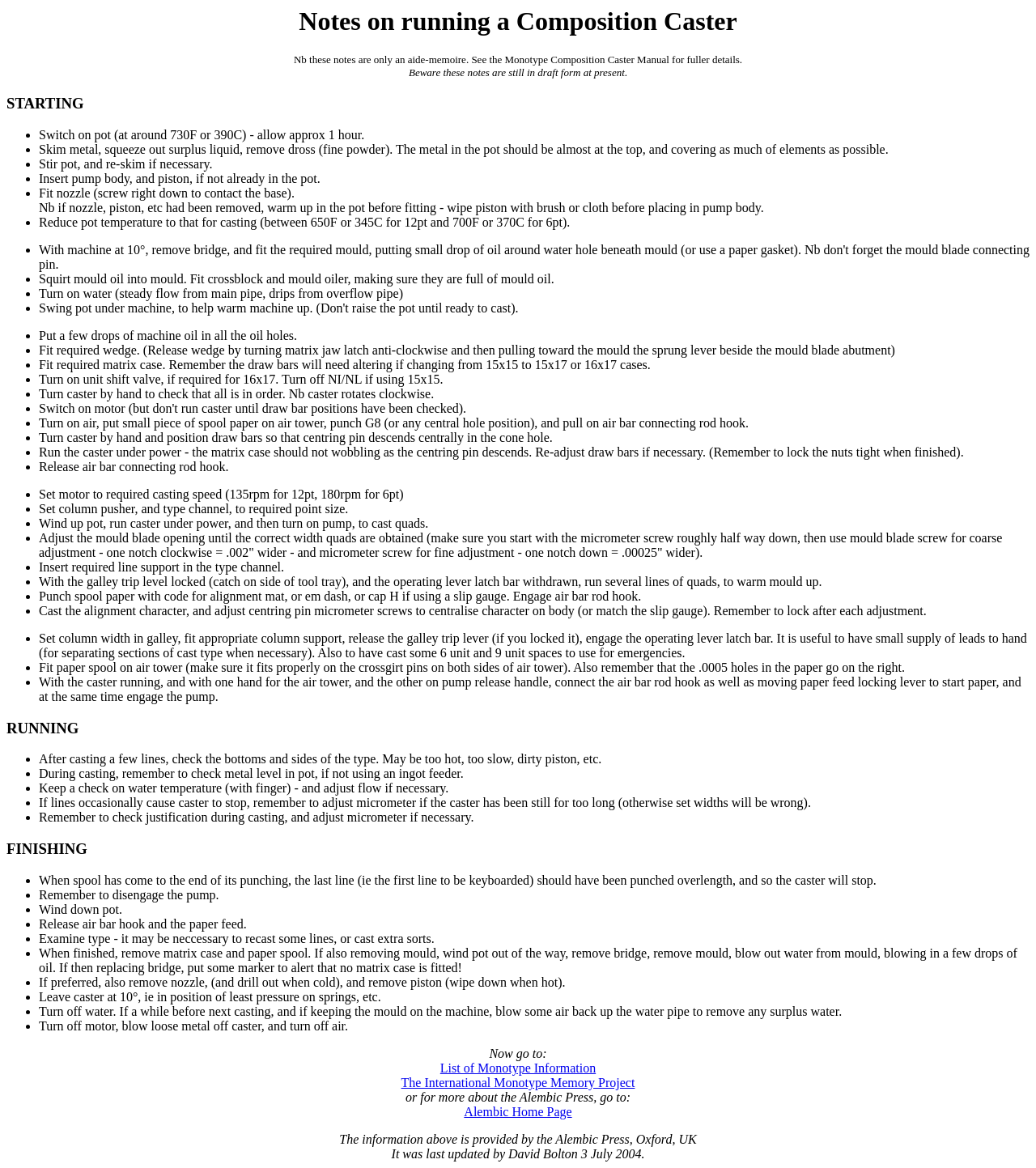What is the purpose of the air bar rod hook?
Answer the question with detailed information derived from the image.

According to the instructions, the air bar rod hook is used to connect the air tower, which is part of the process of casting type. The hook is engaged when the caster is running, and it helps to facilitate the casting process.